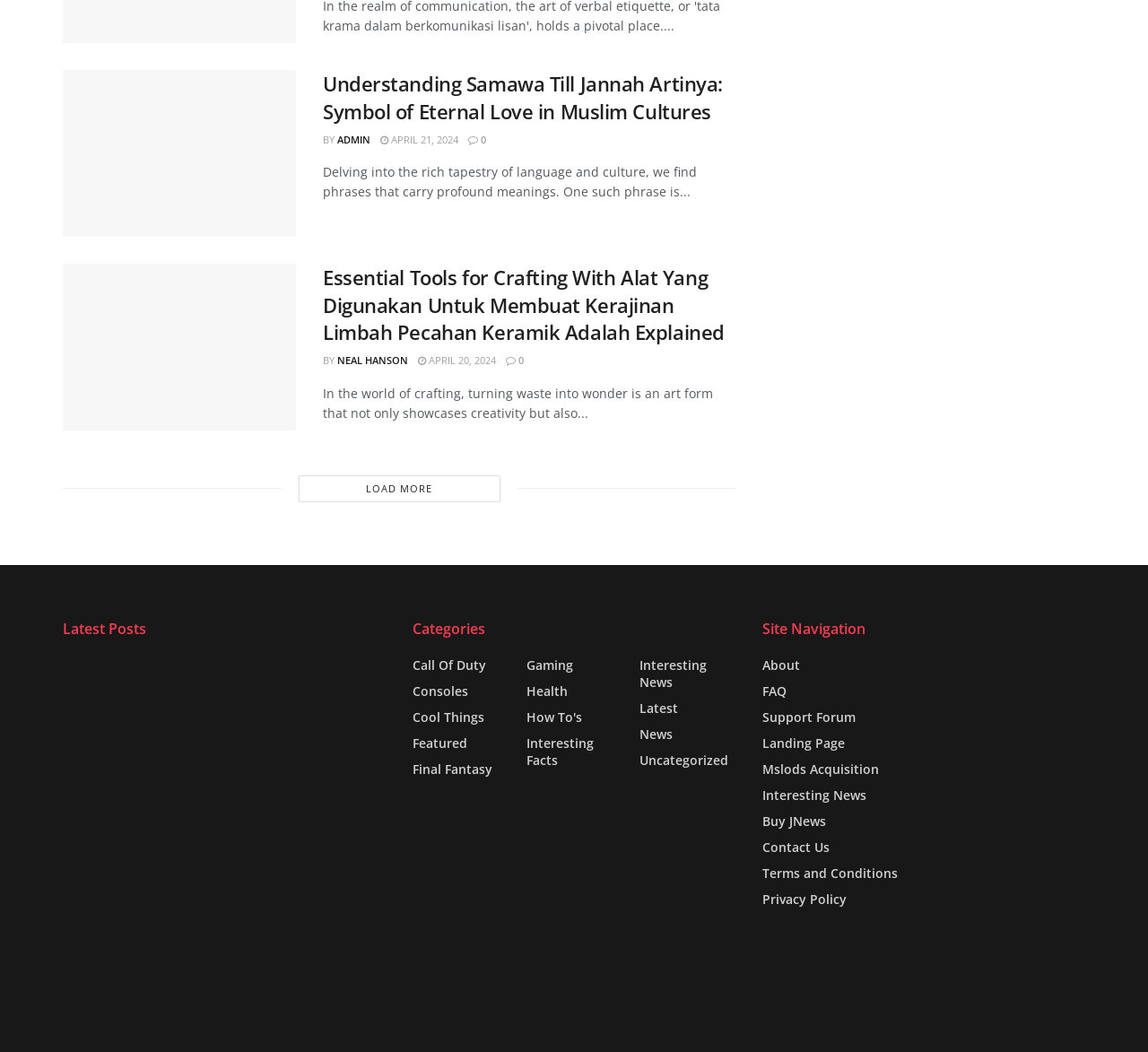Please answer the following question using a single word or phrase: What is the category 'Cool Things' located at?

Below Latest Posts